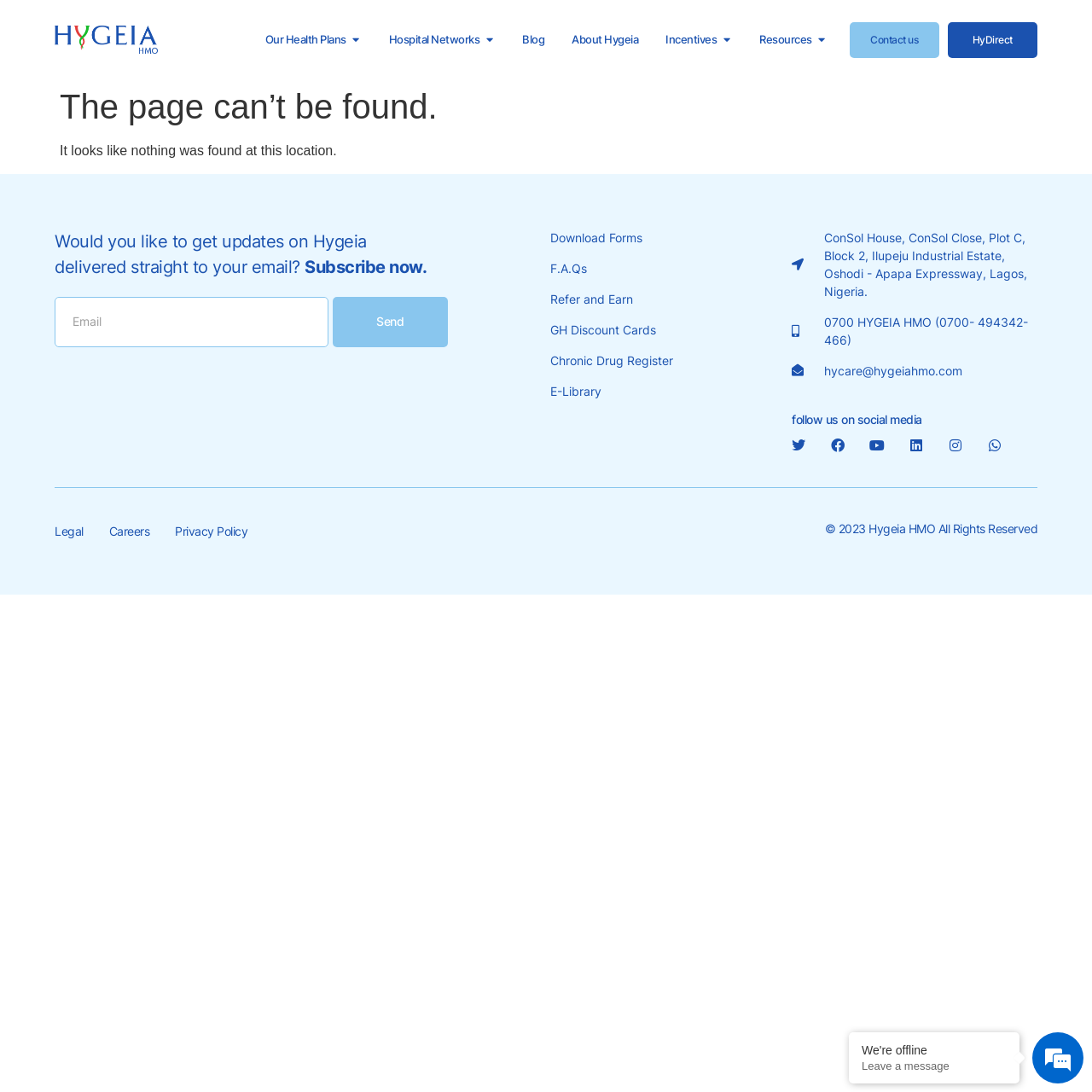Respond to the question with just a single word or phrase: 
What social media platforms is Hygeia HMO on?

Twitter, Facebook, Youtube, Linkedin, Instagram, Whatsapp